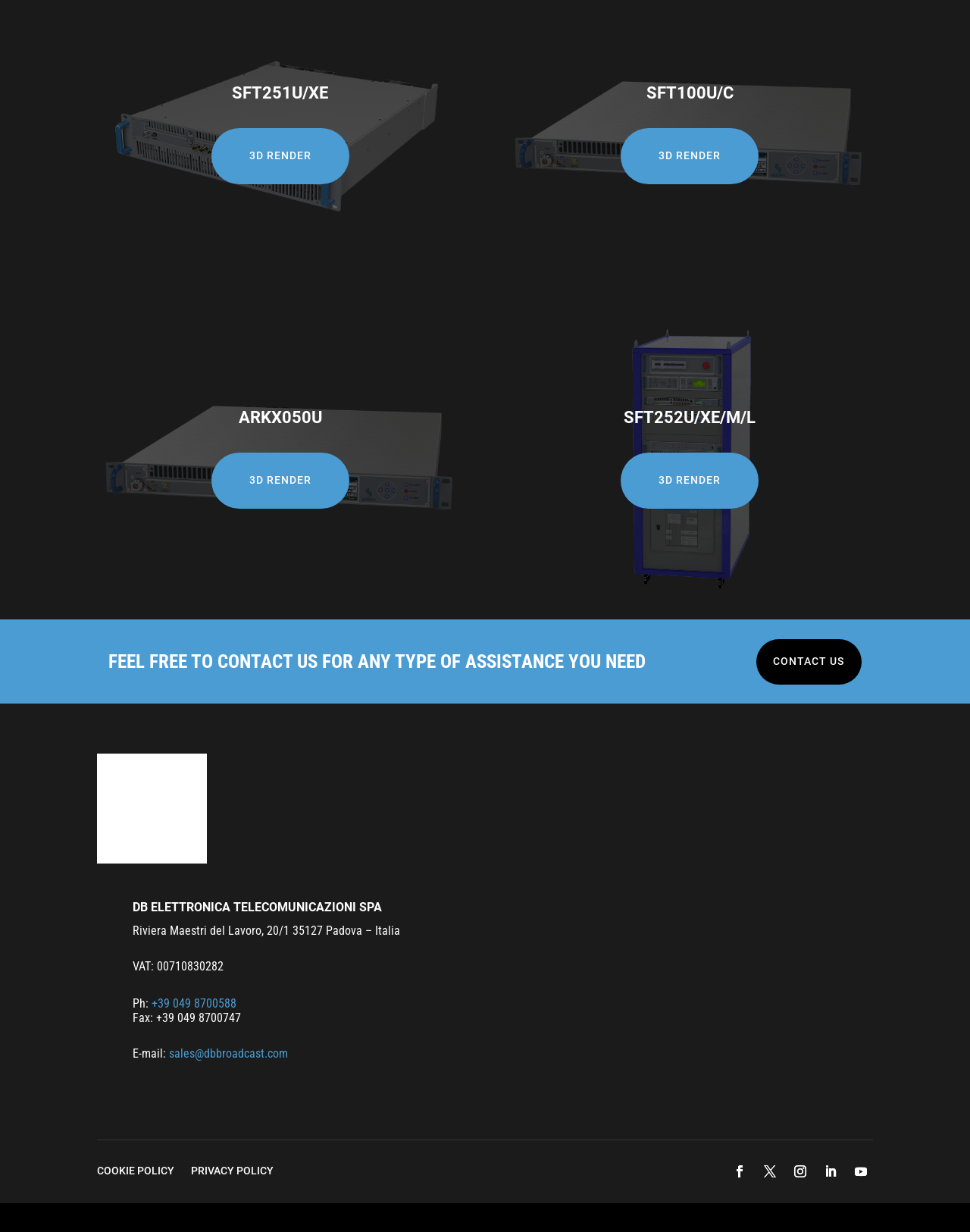Determine the bounding box coordinates of the region that needs to be clicked to achieve the task: "Contact us for assistance".

[0.779, 0.519, 0.888, 0.555]